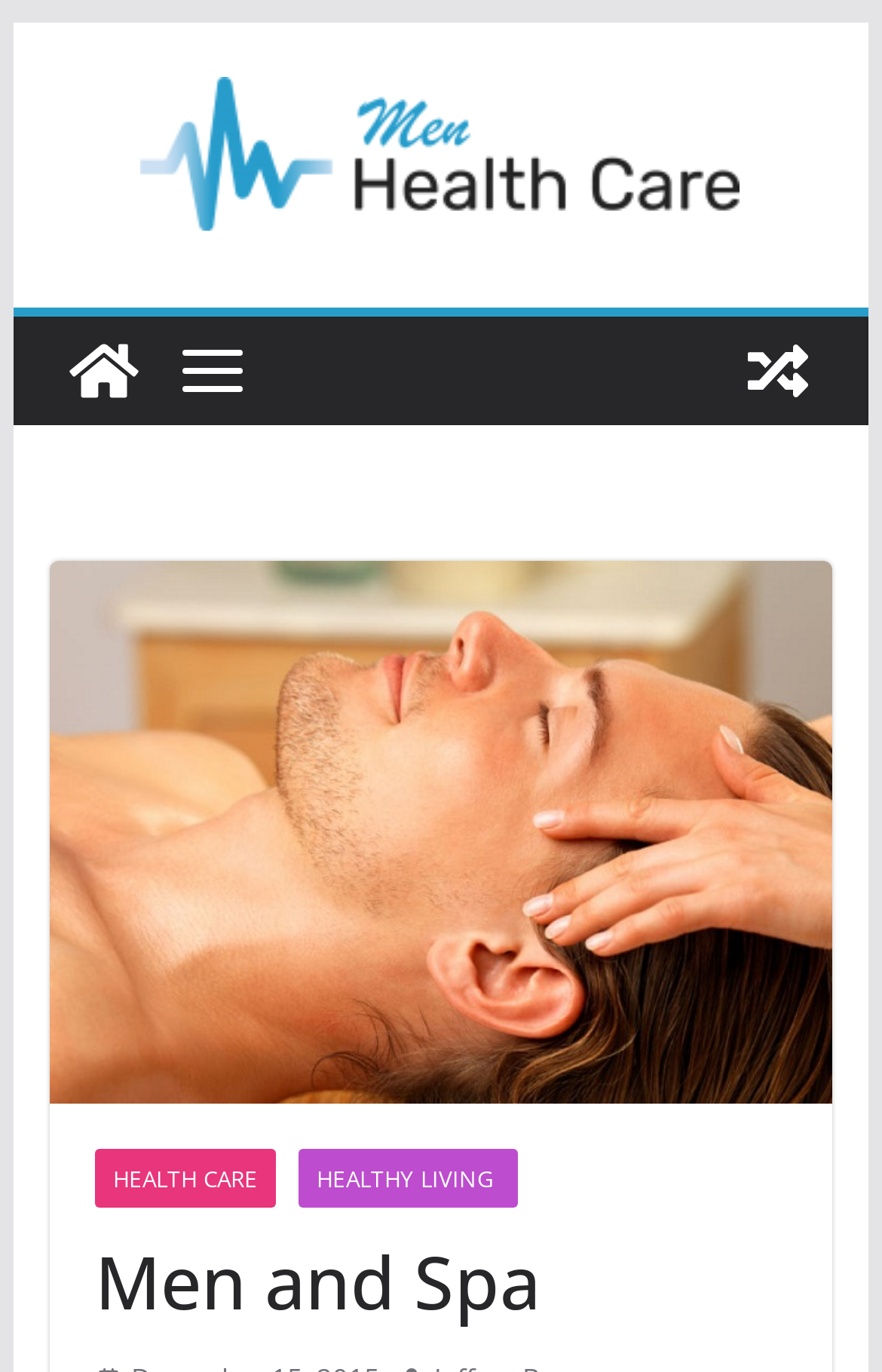From the element description instagram, predict the bounding box coordinates of the UI element. The coordinates must be specified in the format (top-left x, top-left y, bottom-right x, bottom-right y) and should be within the 0 to 1 range.

None